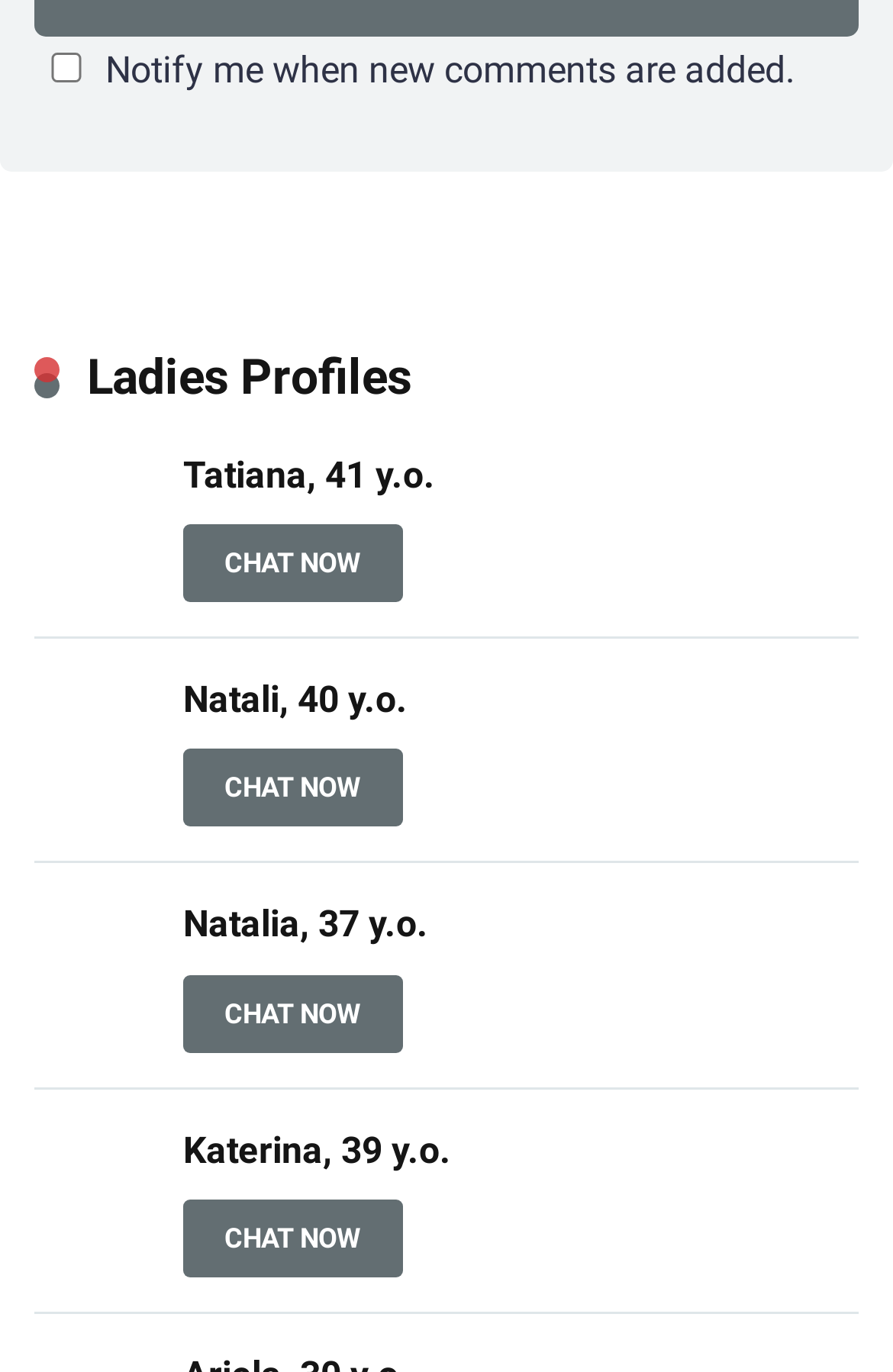How many ladies' profiles are displayed on the webpage?
Refer to the screenshot and answer in one word or phrase.

4